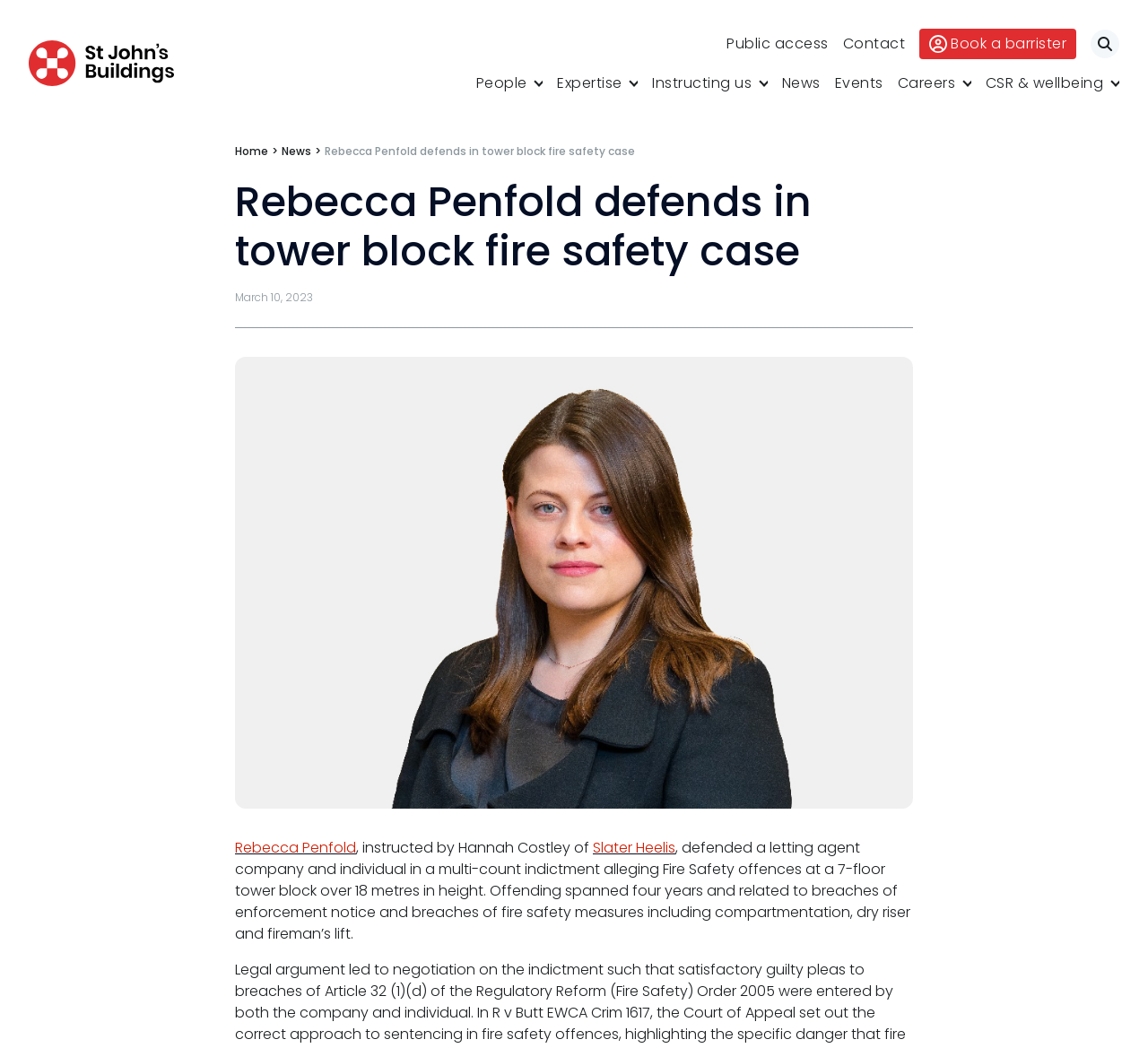Determine the bounding box coordinates of the element's region needed to click to follow the instruction: "Click on 'Public access'". Provide these coordinates as four float numbers between 0 and 1, formatted as [left, top, right, bottom].

[0.633, 0.028, 0.721, 0.056]